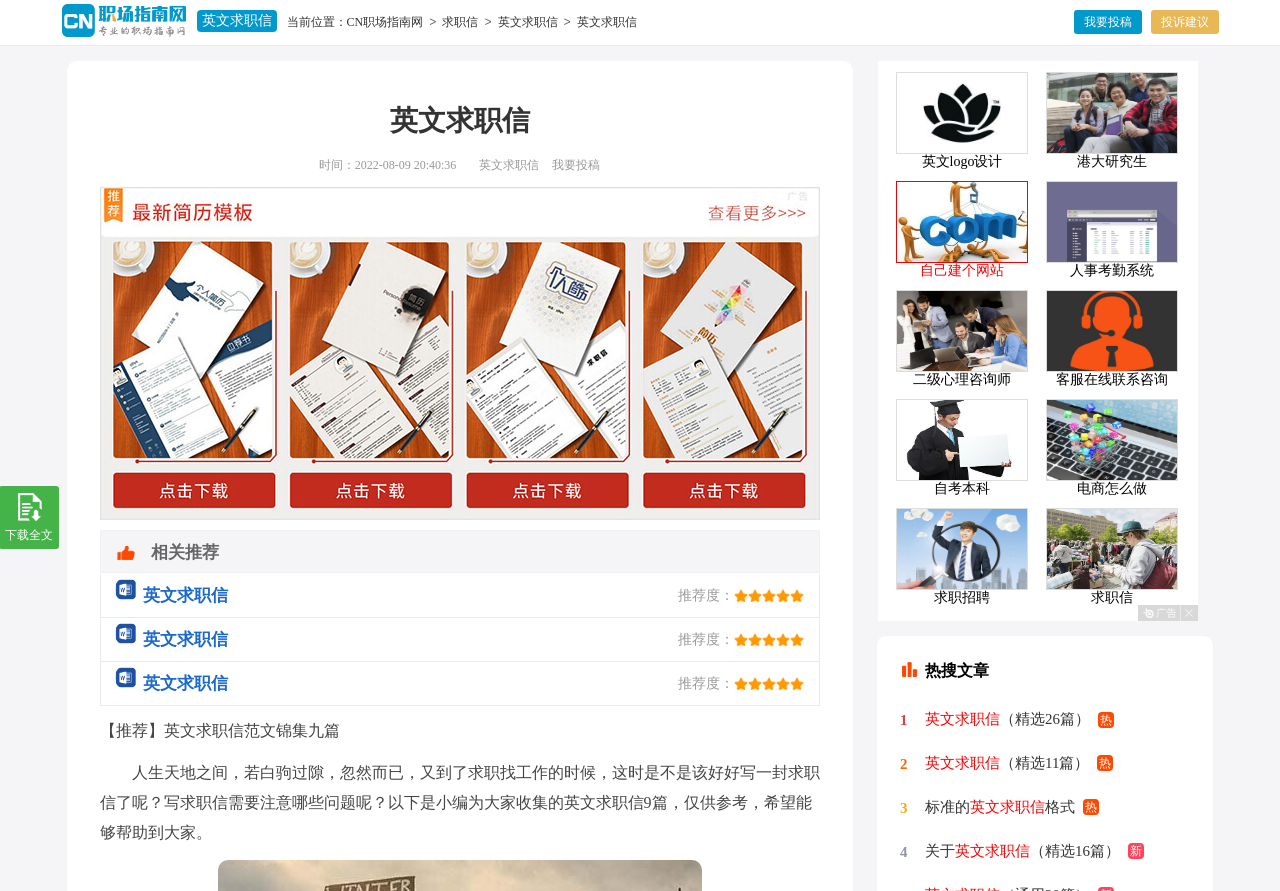Identify the bounding box coordinates of the clickable region necessary to fulfill the following instruction: "Check the hot search articles". The bounding box coordinates should be four float numbers between 0 and 1, i.e., [left, top, right, bottom].

[0.723, 0.743, 0.773, 0.762]